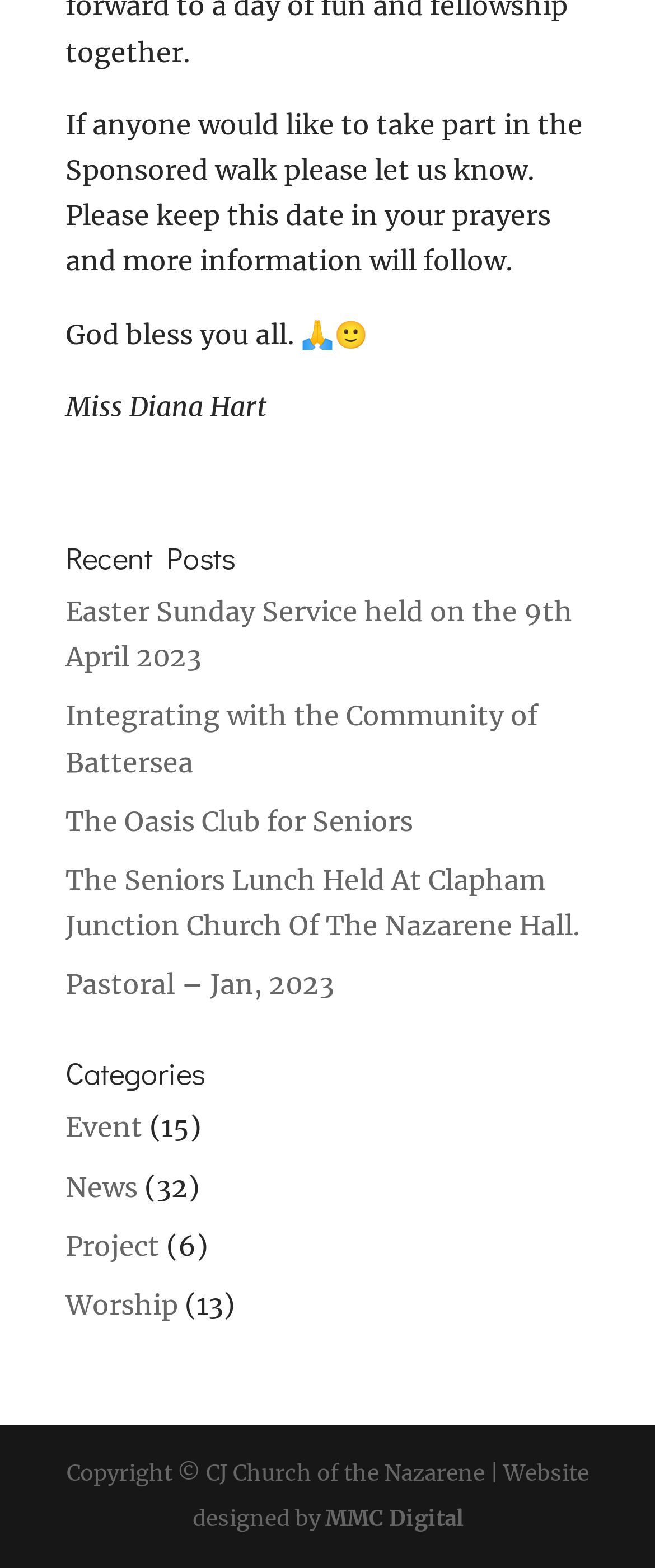Can you look at the image and give a comprehensive answer to the question:
What is the title of the first recent post?

The title of the first recent post is obtained from the link element 'Easter Sunday Service held on the 9th April 2023' which is located below the heading element 'Recent Posts'.